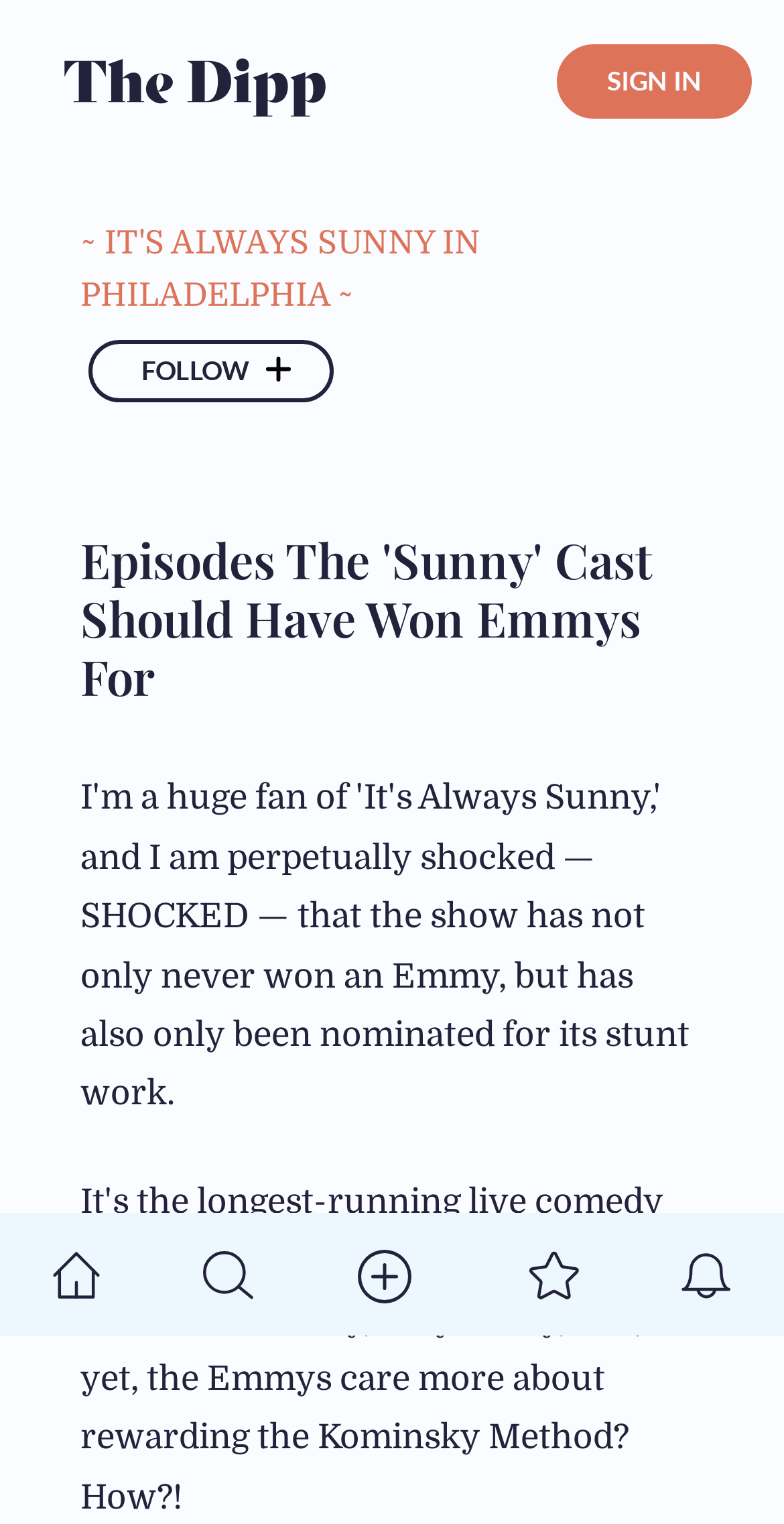Identify the bounding box coordinates of the clickable region to carry out the given instruction: "Click on the 'Sign In' link".

[0.71, 0.028, 0.959, 0.078]